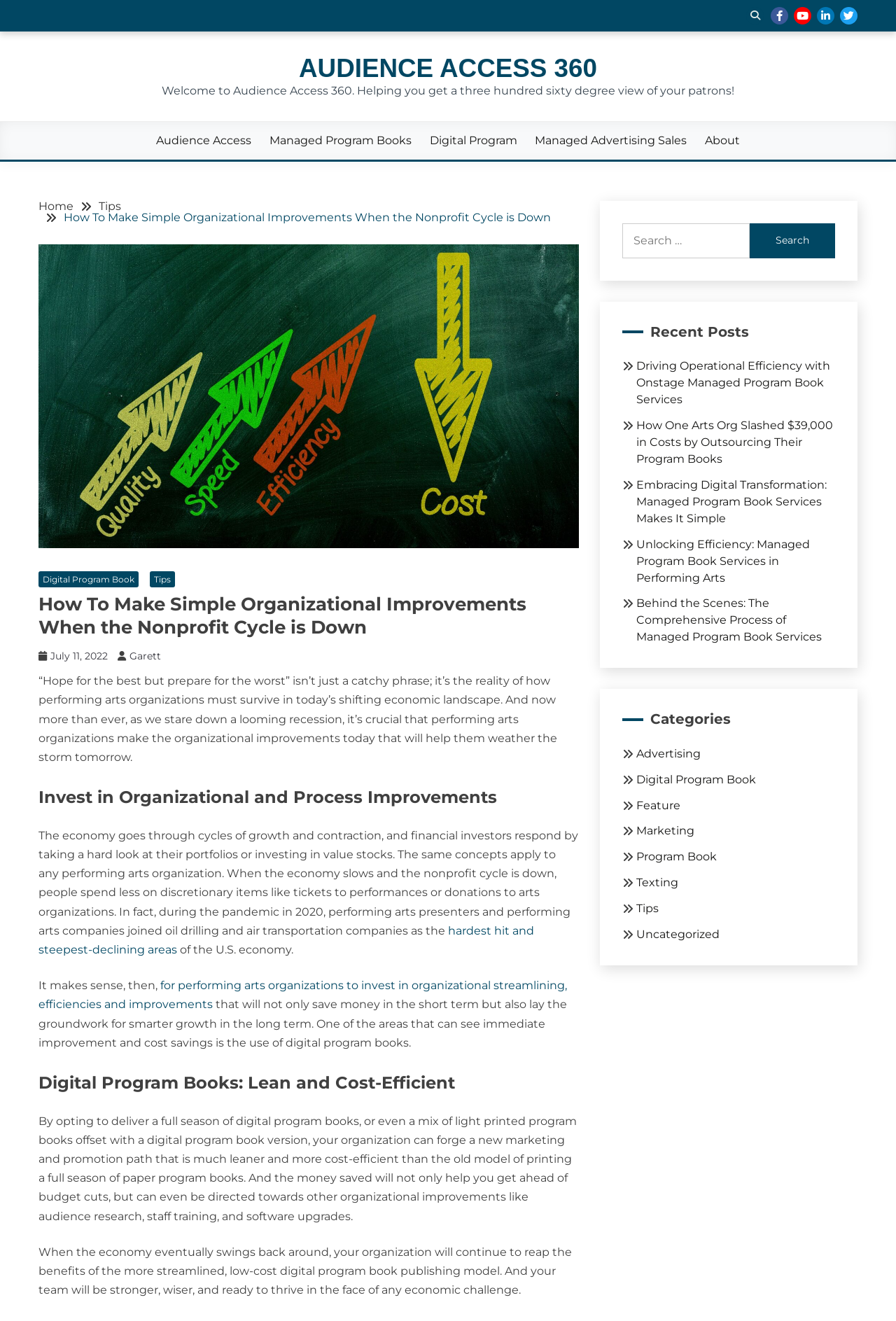What is the date of the current article?
Look at the image and respond to the question as thoroughly as possible.

I determined the answer by looking at the link element with the text 'July 11, 2022' below the article's heading, which is likely the publication date of the article.